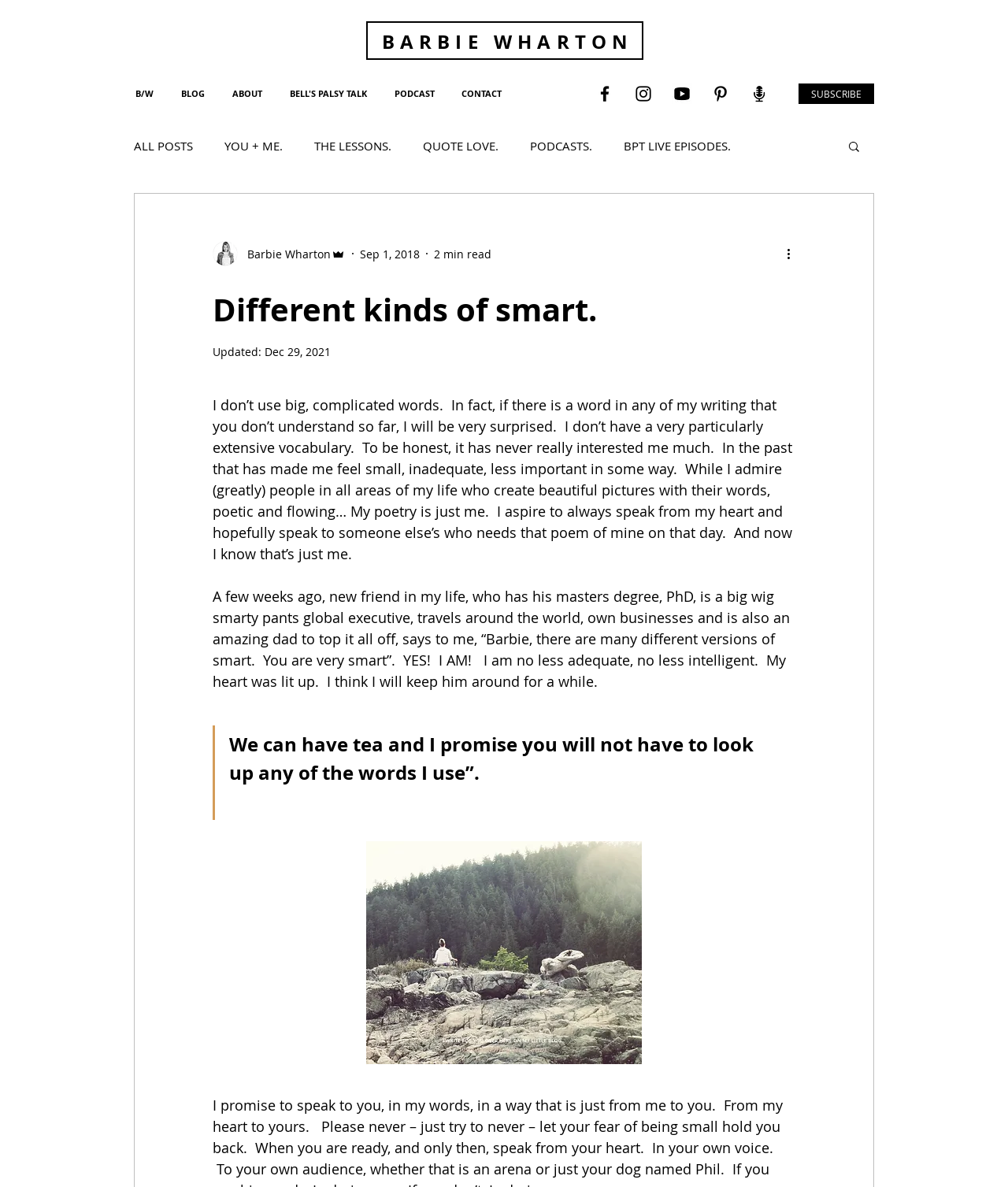Based on the image, please elaborate on the answer to the following question:
What is the name of the author?

The author's name is mentioned in the link 'BARBIE WHARTON' at the top of the page, and also in the text 'Writer's picture Barbie Wharton Admin'.